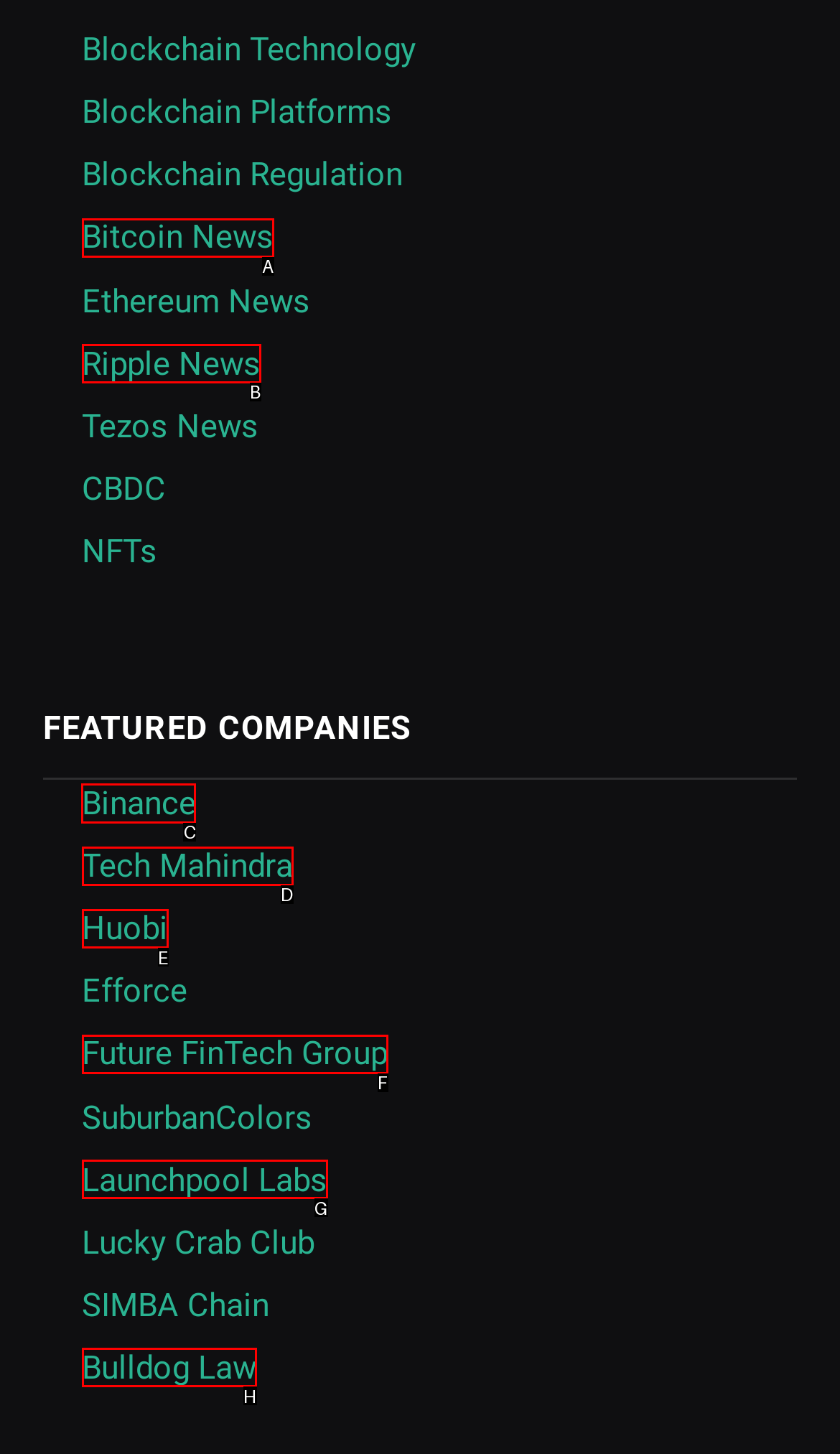Identify which HTML element to click to fulfill the following task: Explore Binance. Provide your response using the letter of the correct choice.

C